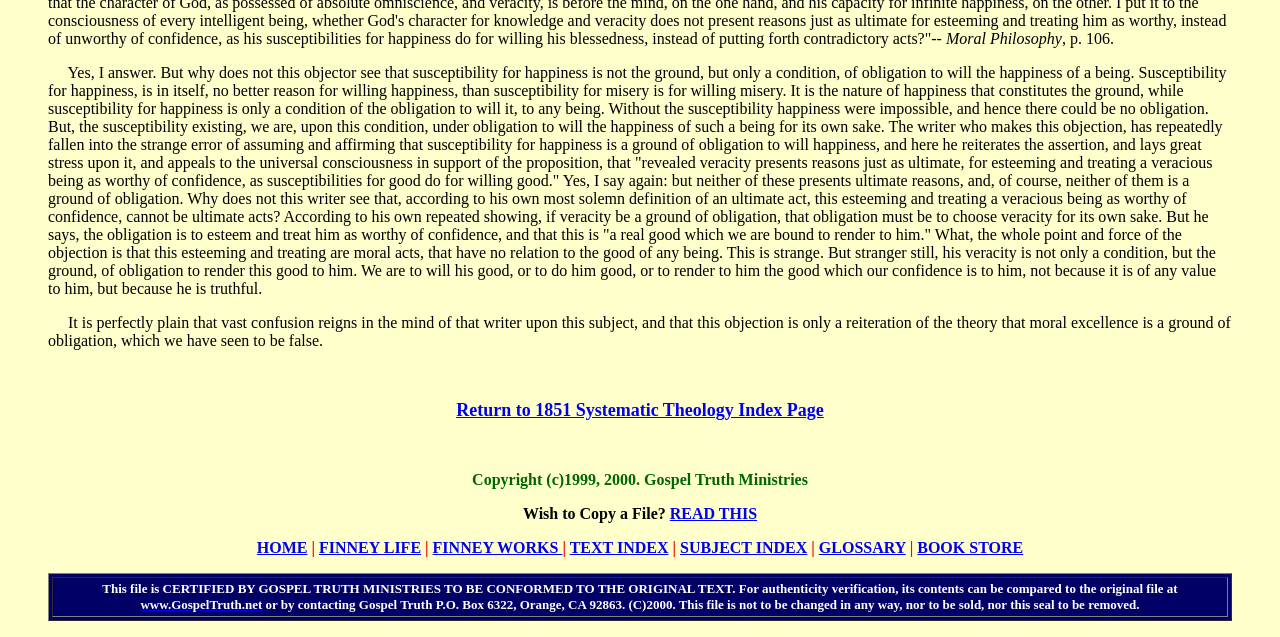Specify the bounding box coordinates of the area to click in order to execute this command: 'View FINNEY LIFE'. The coordinates should consist of four float numbers ranging from 0 to 1, and should be formatted as [left, top, right, bottom].

[0.249, 0.846, 0.329, 0.873]